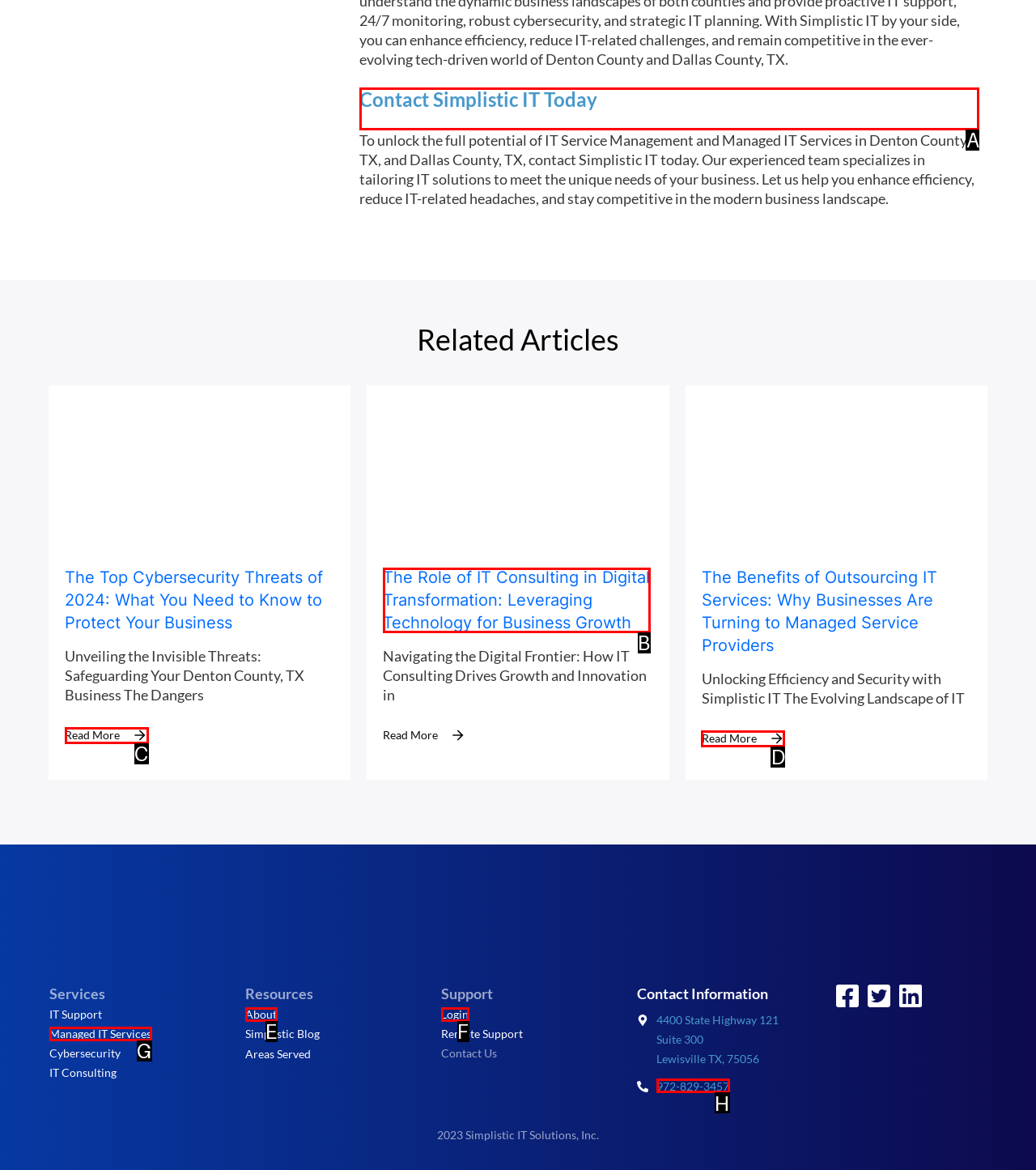Please indicate which HTML element should be clicked to fulfill the following task: Contact Simplistic IT Today. Provide the letter of the selected option.

A